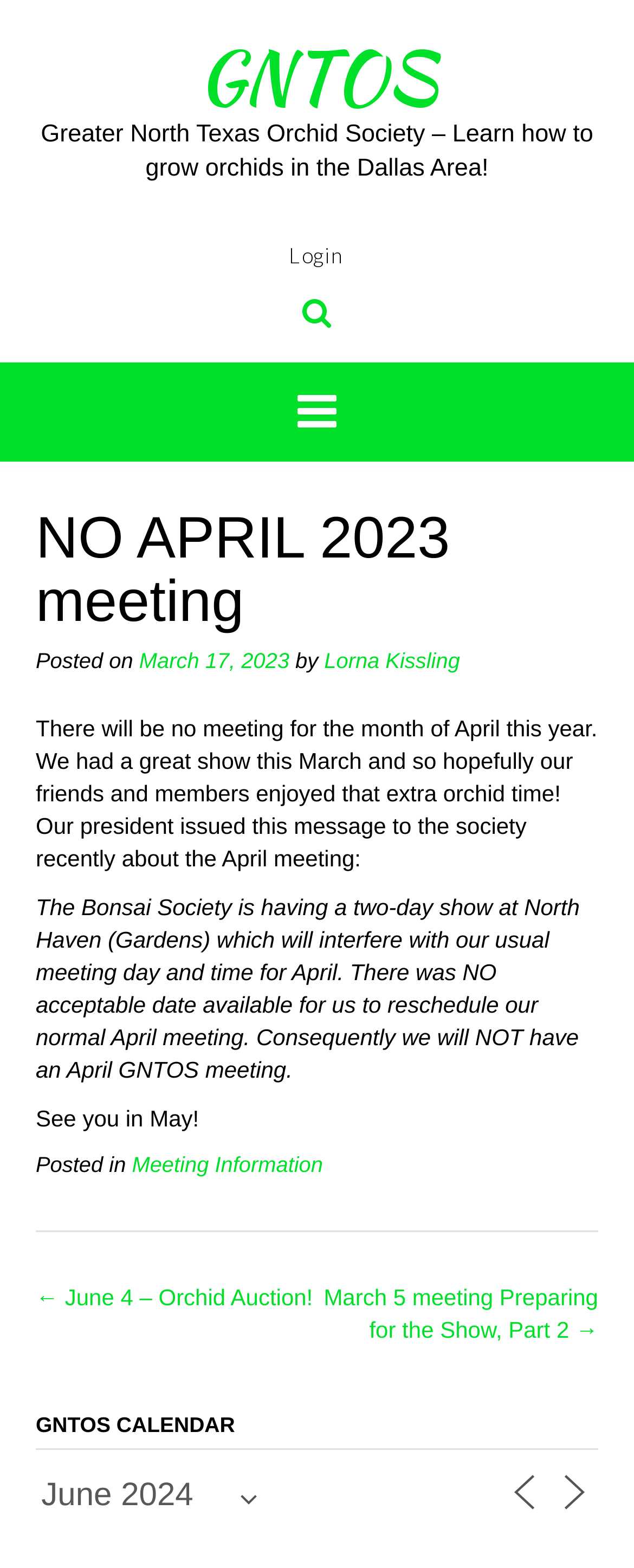Specify the bounding box coordinates for the region that must be clicked to perform the given instruction: "Follow on Facebook".

None